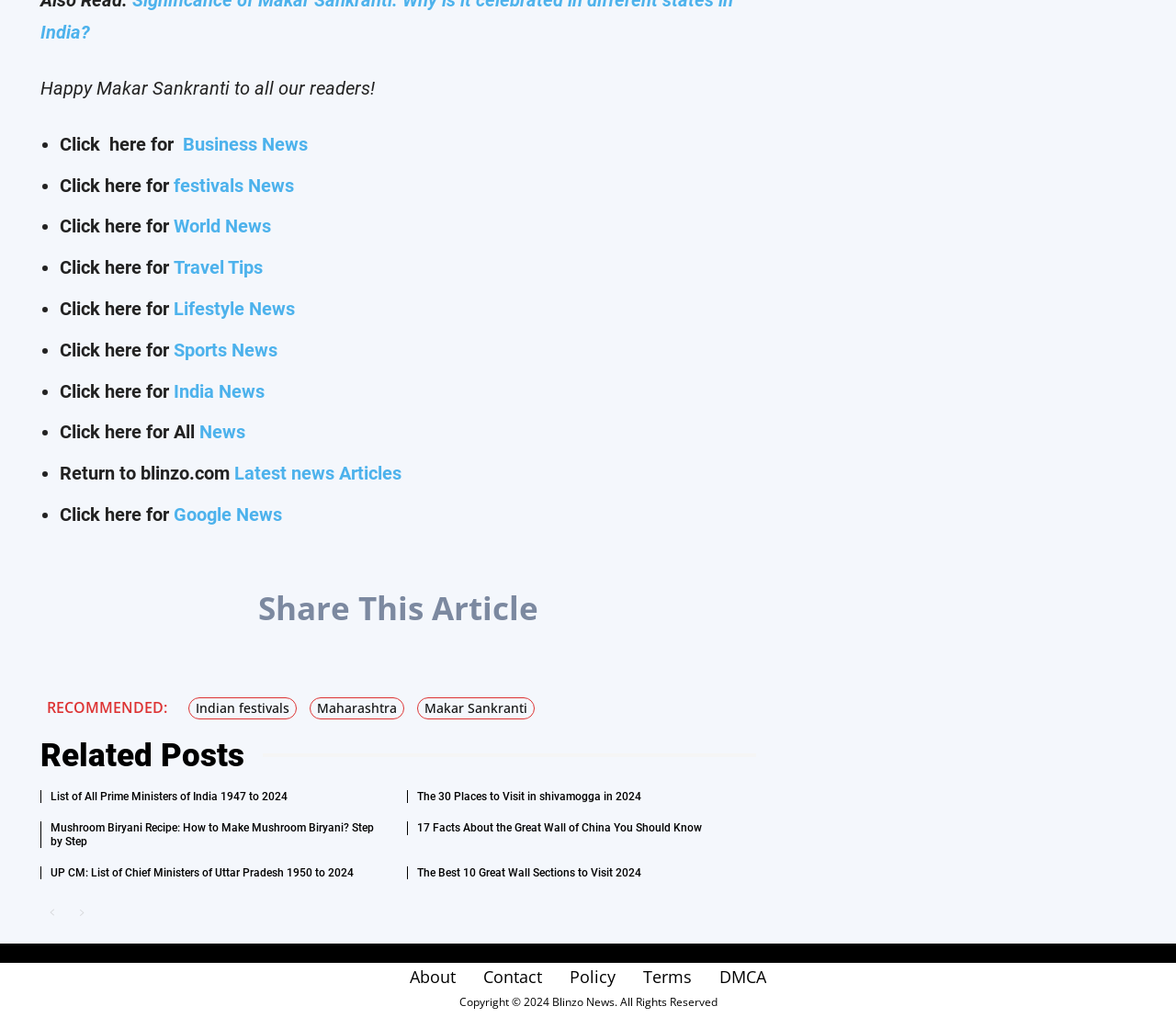Locate the bounding box coordinates of the region to be clicked to comply with the following instruction: "Click on Business News". The coordinates must be four float numbers between 0 and 1, in the form [left, top, right, bottom].

[0.155, 0.129, 0.266, 0.151]